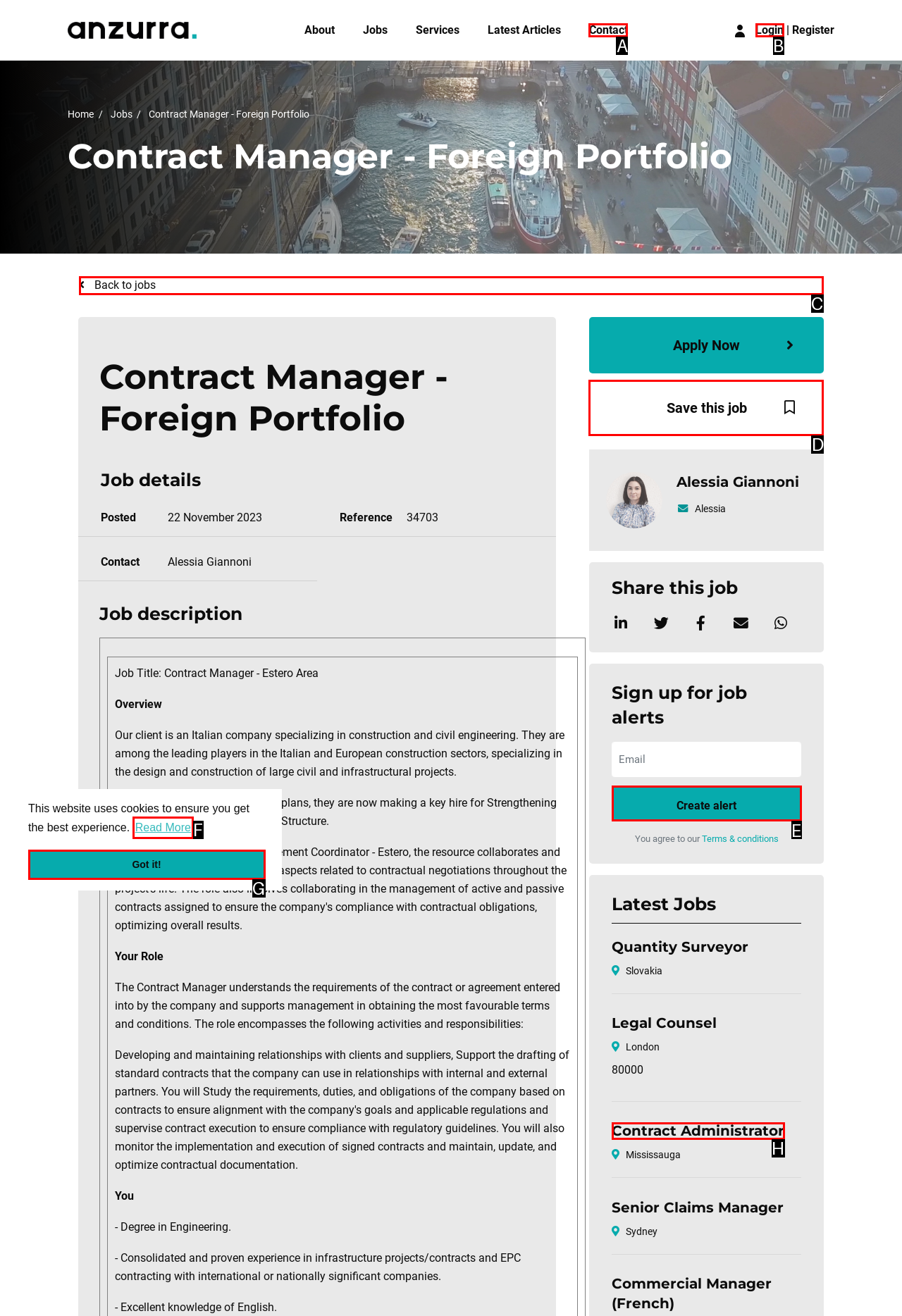To execute the task: Save this job, which one of the highlighted HTML elements should be clicked? Answer with the option's letter from the choices provided.

D